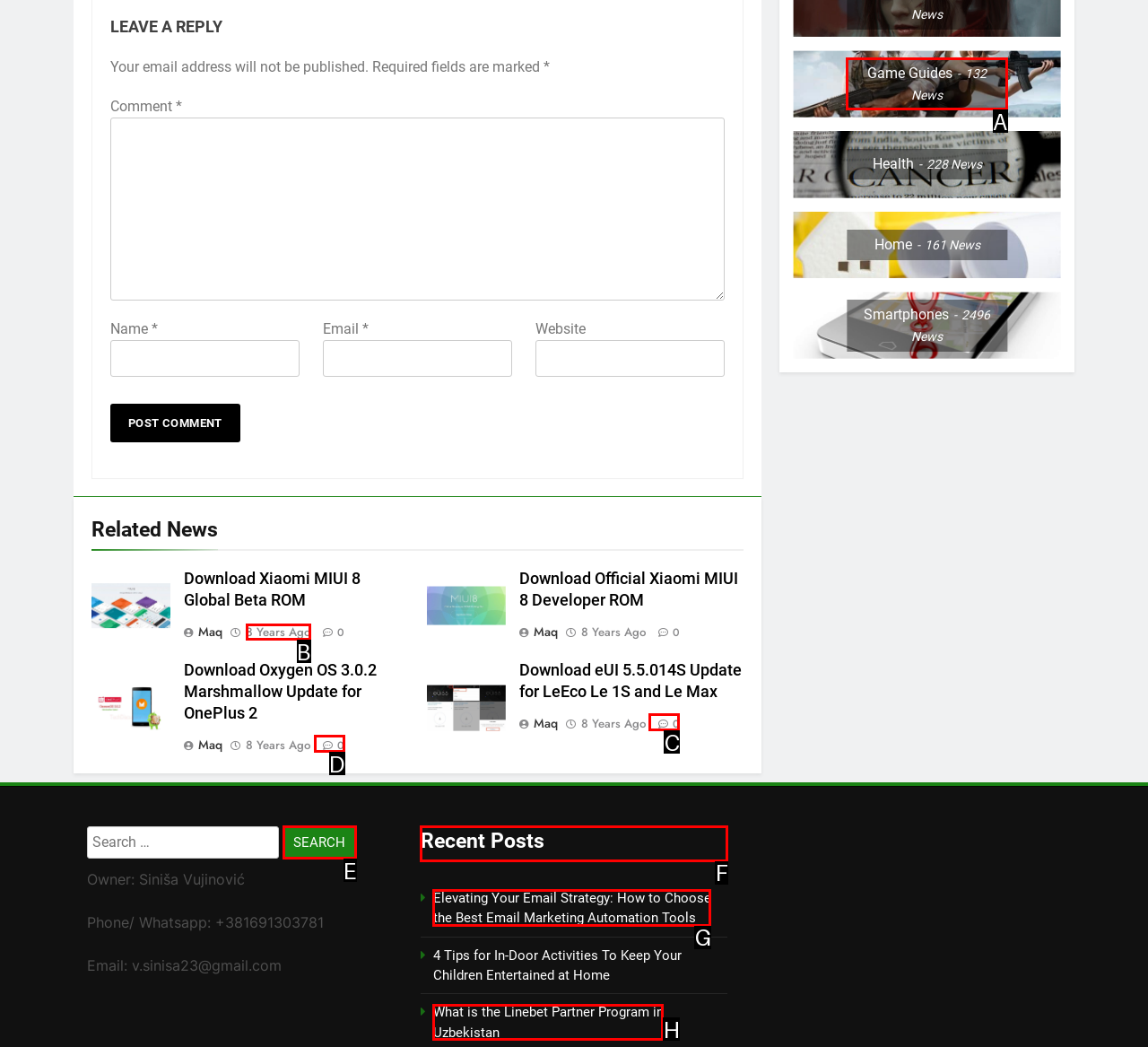Identify the letter of the correct UI element to fulfill the task: View recent posts from the given options in the screenshot.

F